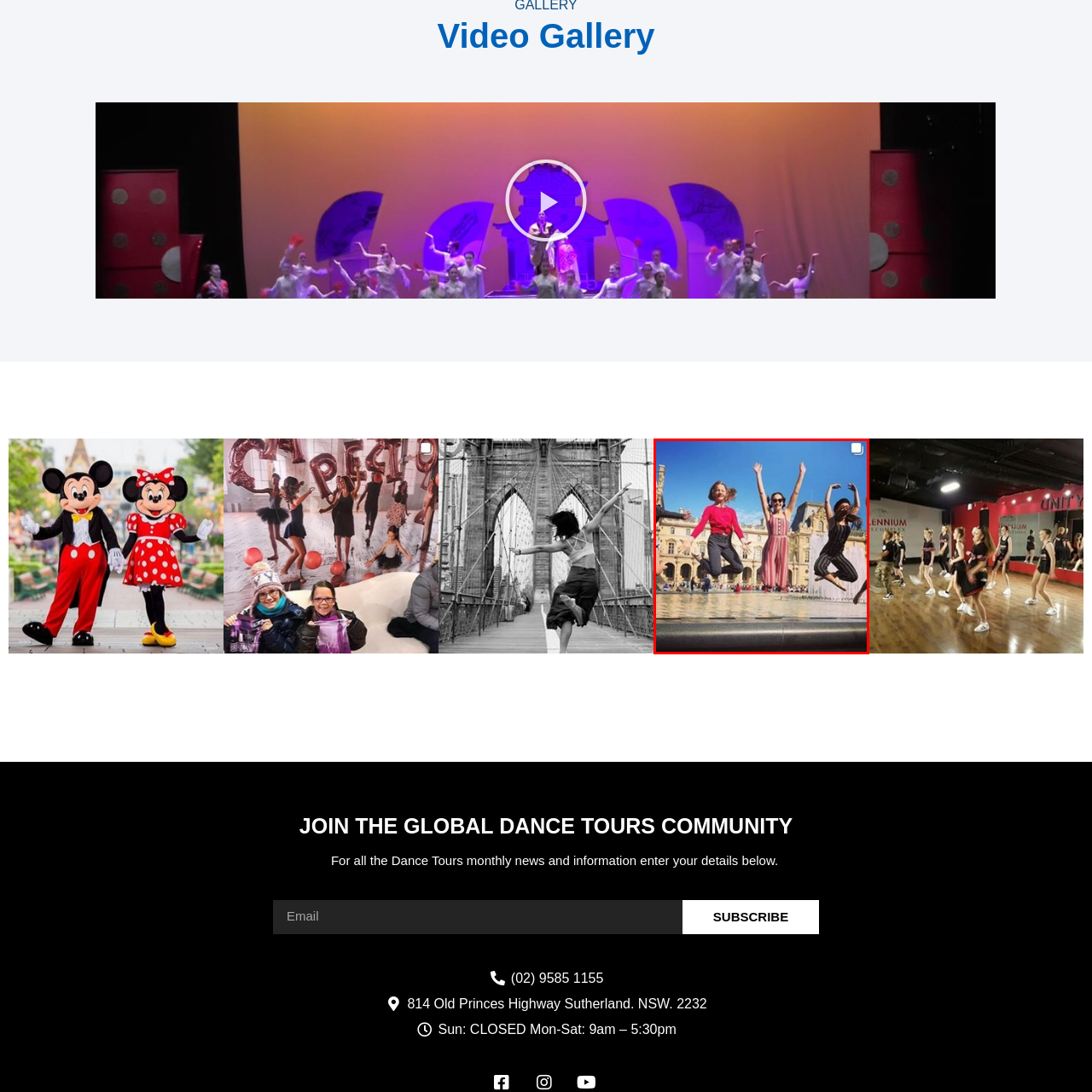How many women are in the image?
Observe the image within the red bounding box and generate a detailed answer, ensuring you utilize all relevant visual cues.

The caption explicitly states that a group of four women is captured mid-jump in the image, which allows us to determine the exact number of women present.